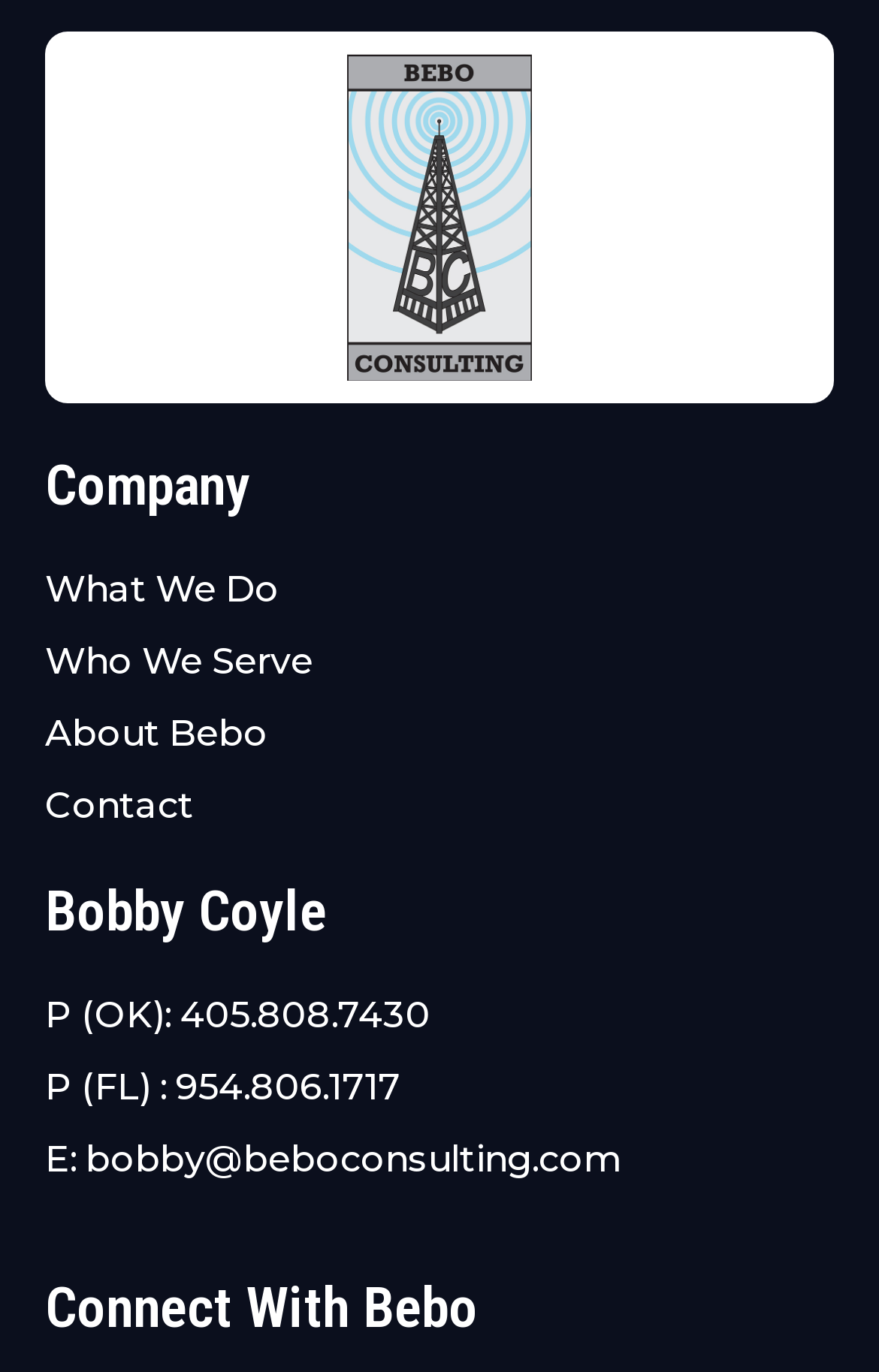What is the email address of Bobby Coyle?
Relying on the image, give a concise answer in one word or a brief phrase.

bobby@beboconsulting.com